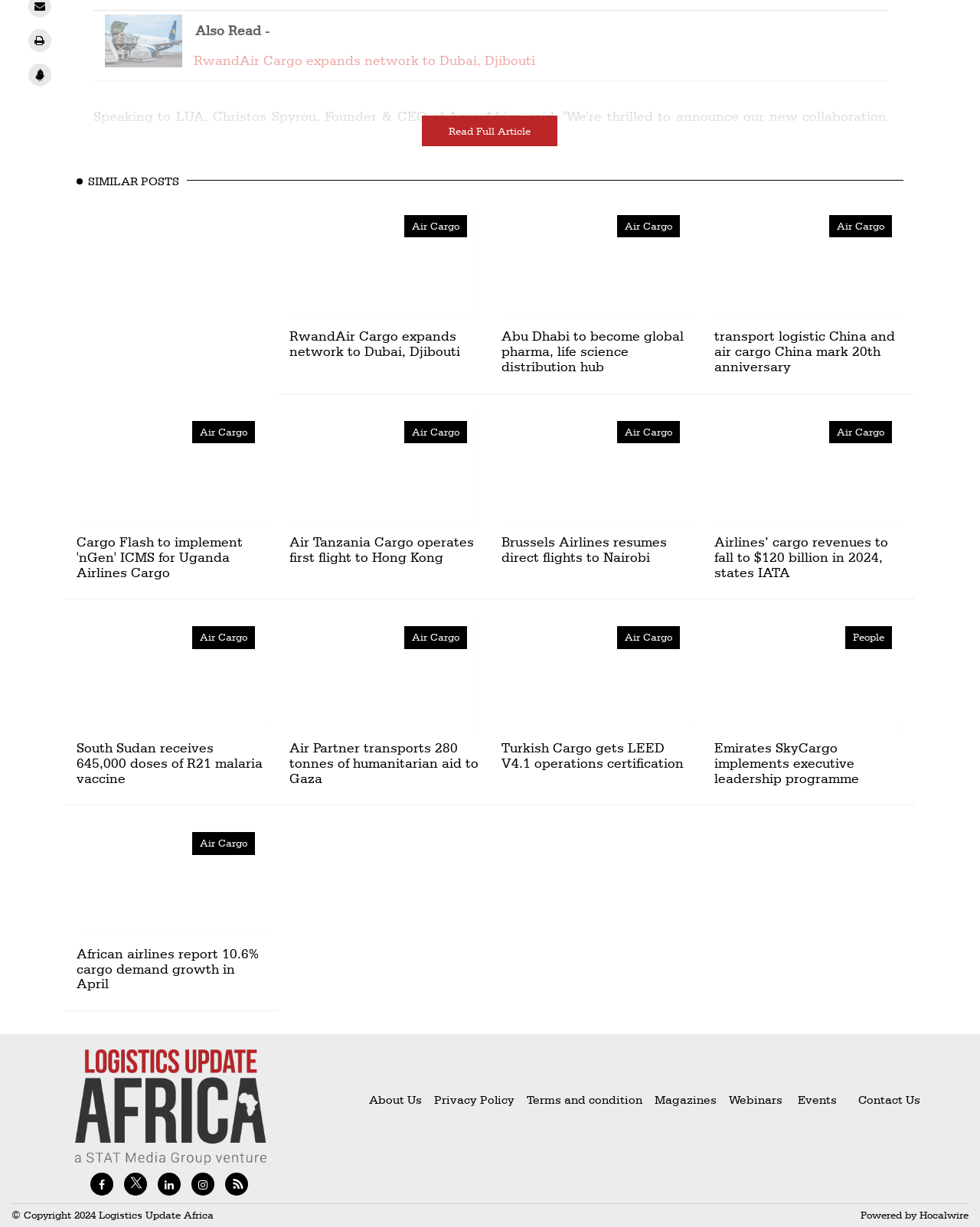Please find the bounding box coordinates of the element's region to be clicked to carry out this instruction: "View 'Easyfresh Netherlands, BlueBox Systems, BlueBoxOcean platform'".

[0.1, 0.611, 0.269, 0.695]